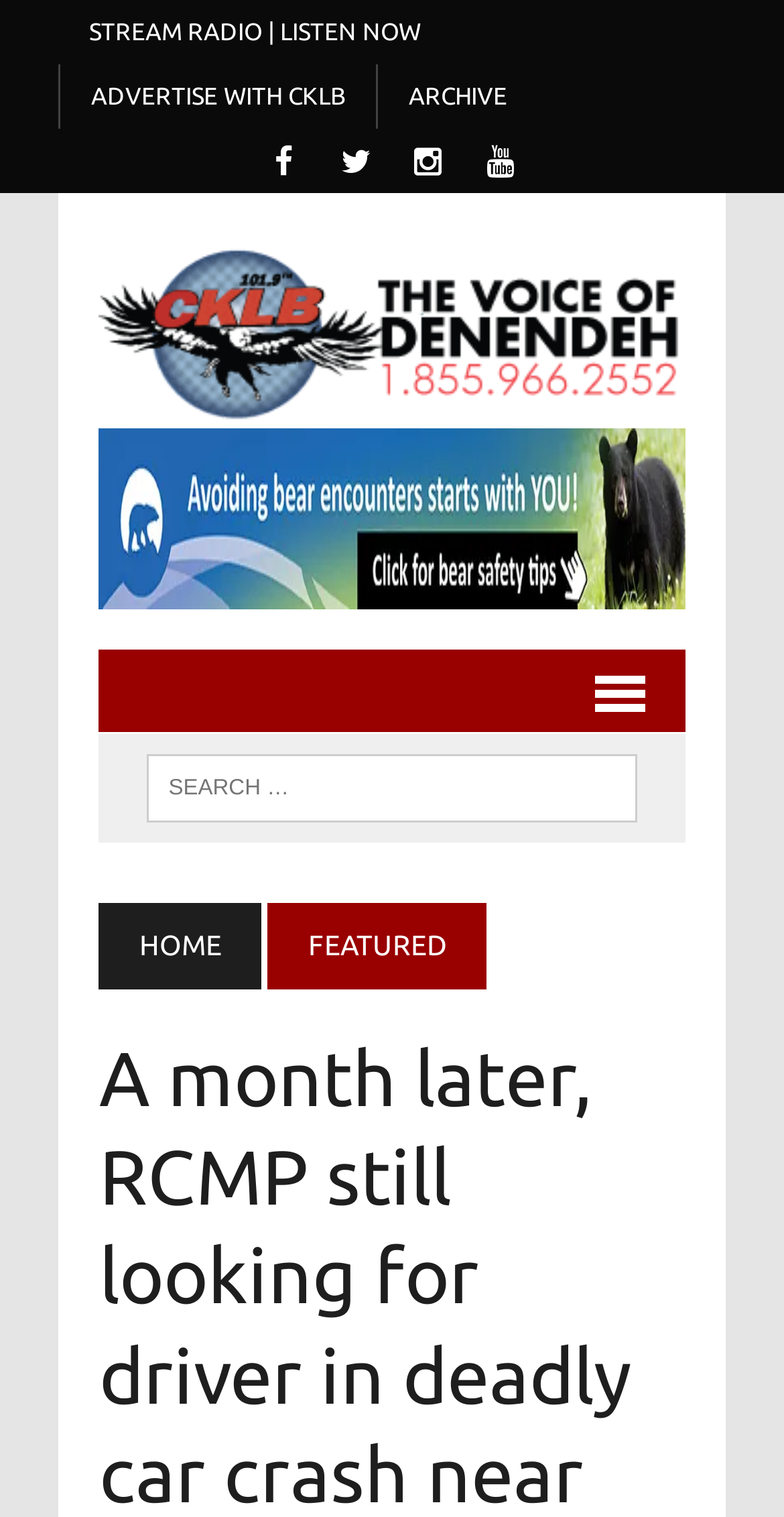Could you highlight the region that needs to be clicked to execute the instruction: "listen to the radio"?

[0.075, 0.0, 0.575, 0.042]